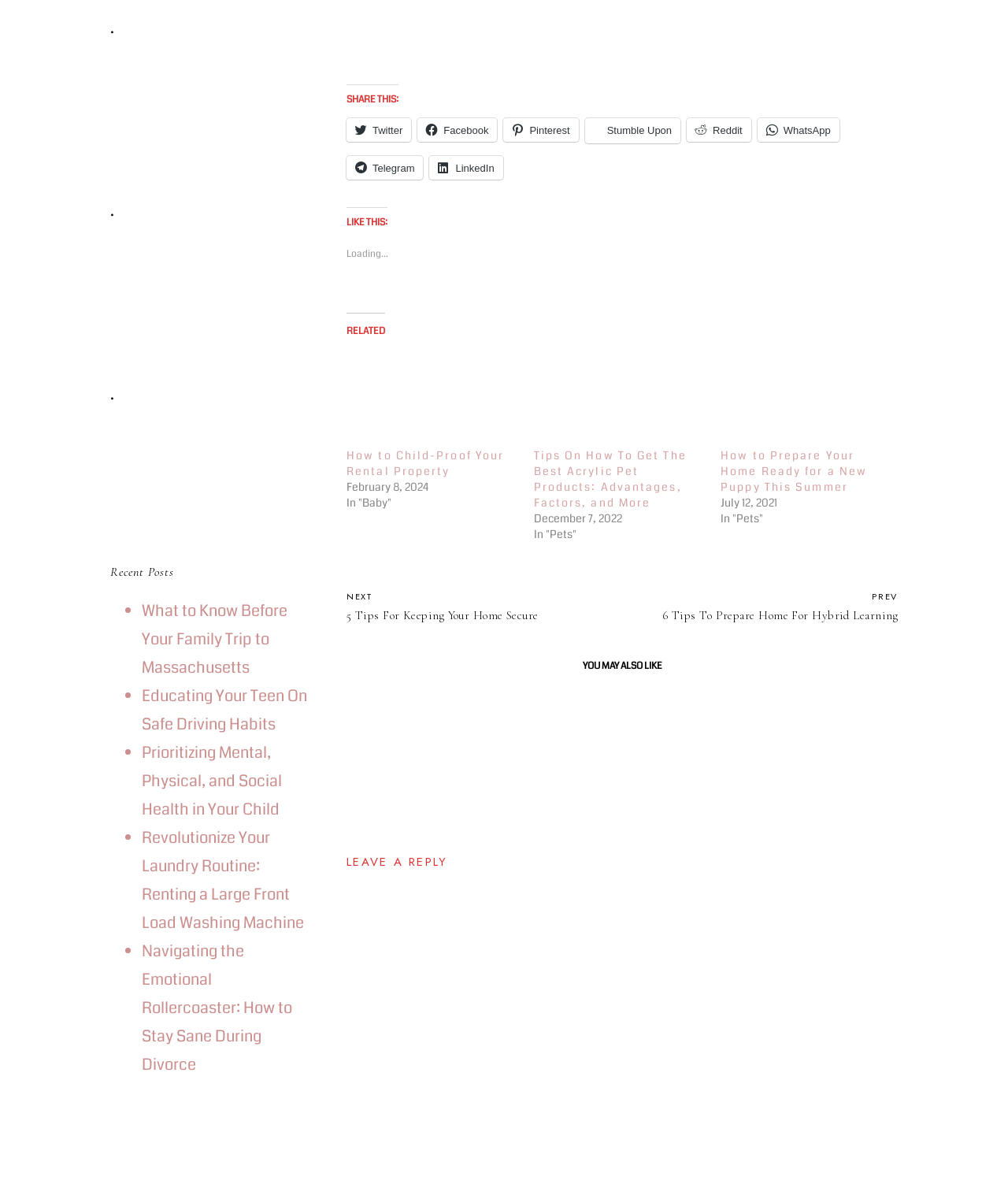Determine the bounding box coordinates of the target area to click to execute the following instruction: "check out Electrolite."

None